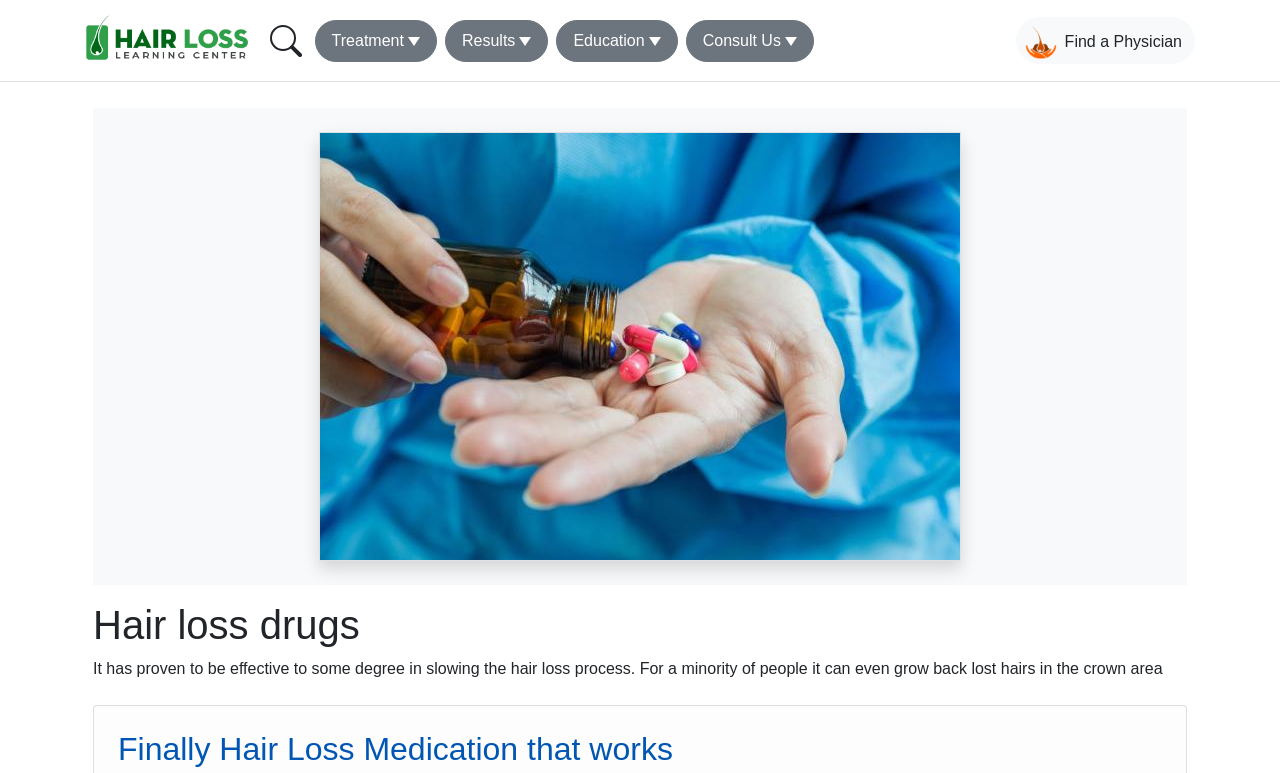Produce an extensive caption that describes everything on the webpage.

The webpage is about hair loss drugs, with a focus on their effectiveness in slowing down hair loss and potentially growing back lost hair. At the top left of the page, there is a "Skip to main content" link, followed by a "Home" link and a "Find a Physician" link with a coalition member image next to it. 

To the right of these links, there is an empty link with an image, which is not described. Below these elements, there is a main navigation menu with four buttons: "Treatment", "Results", "Education", and "Consult Us". Each button has a dropdown menu that is not expanded by default.

The main content of the page is headed by a "Hair loss drugs" title, followed by a paragraph of text that summarizes the effectiveness of hair loss drugs. Below this text, there is a heading "Finally Hair Loss Medication that works" with a link to the same title.